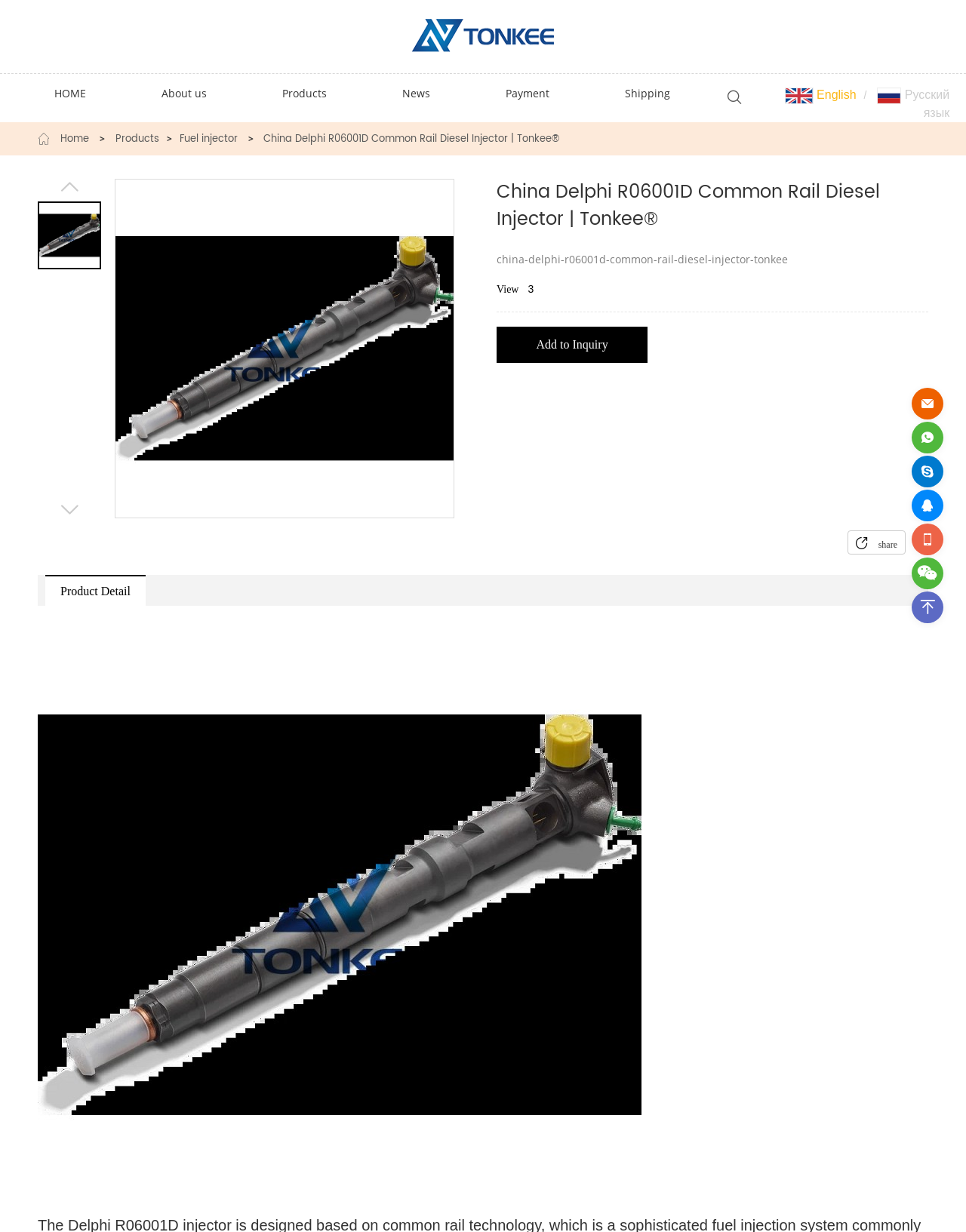Use a single word or phrase to answer this question: 
What is the product name on this page?

China Delphi R06001D Common Rail Diesel Injector